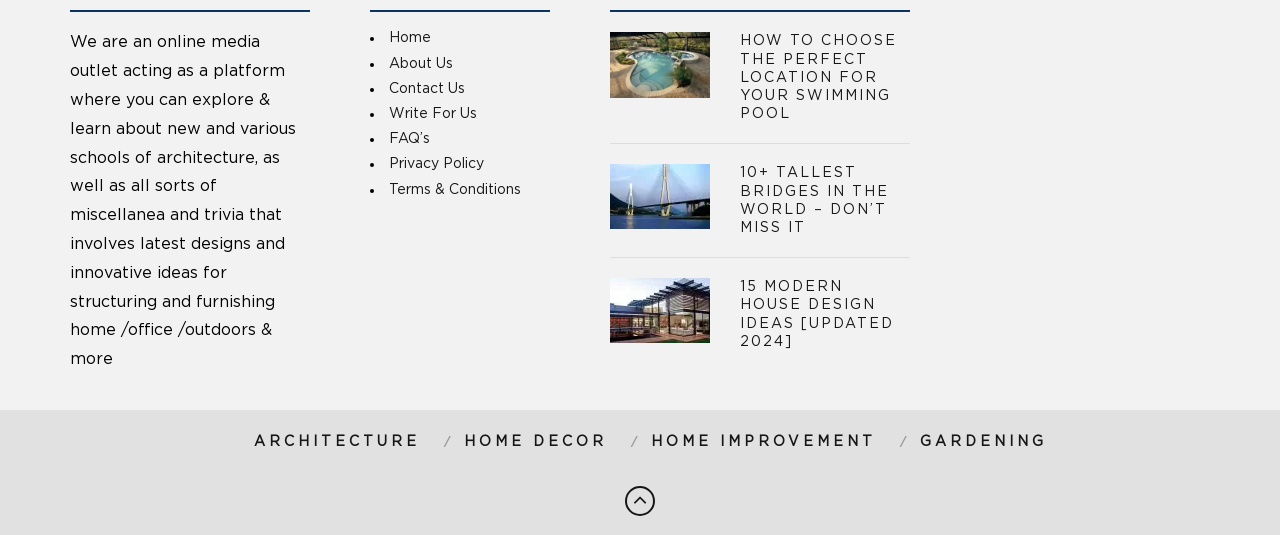Locate the bounding box coordinates of the area you need to click to fulfill this instruction: 'Click on the 'Home' link'. The coordinates must be in the form of four float numbers ranging from 0 to 1: [left, top, right, bottom].

[0.304, 0.059, 0.337, 0.085]